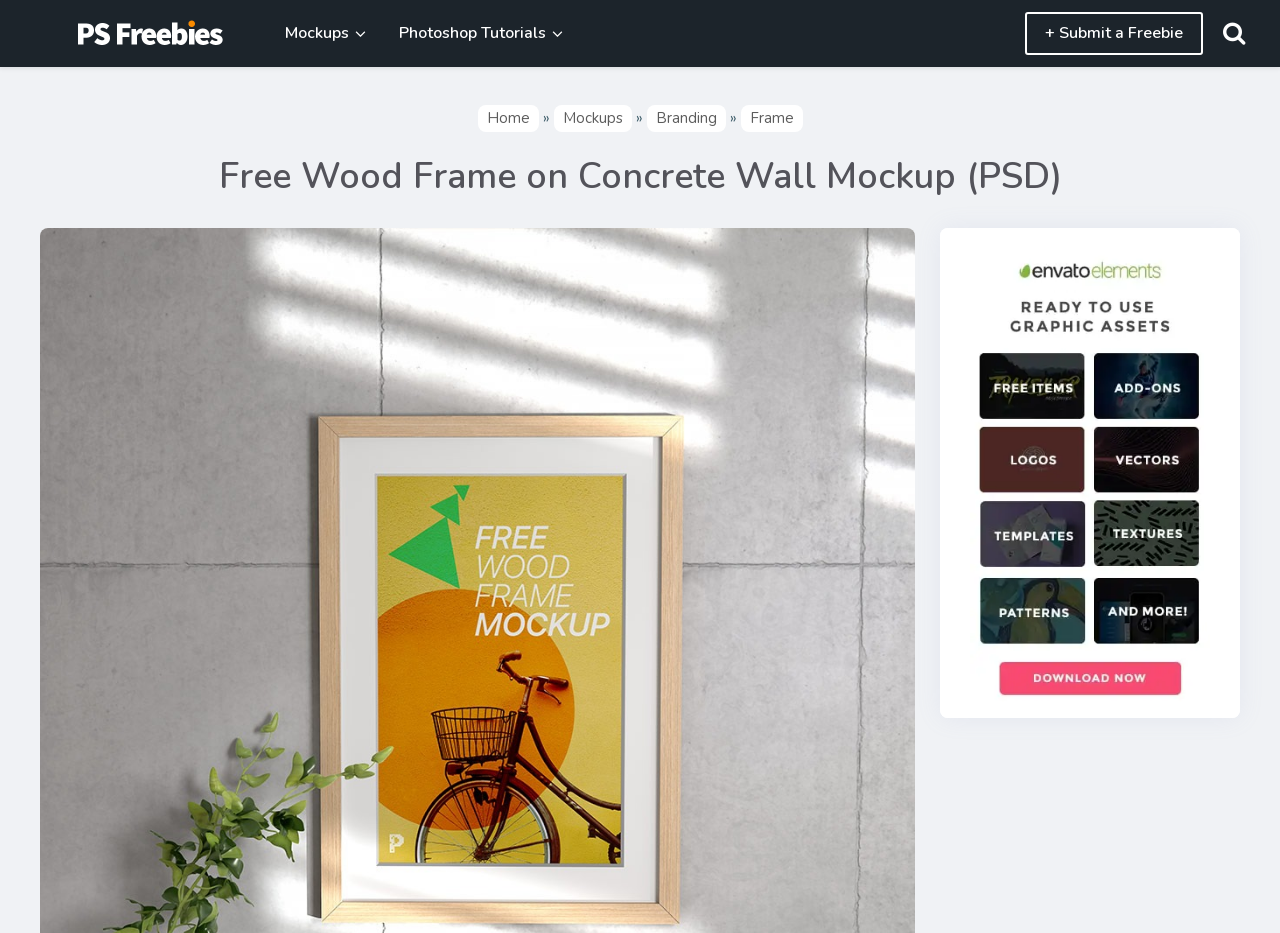Provide a short answer to the following question with just one word or phrase: What is the format of the freebie?

PSD